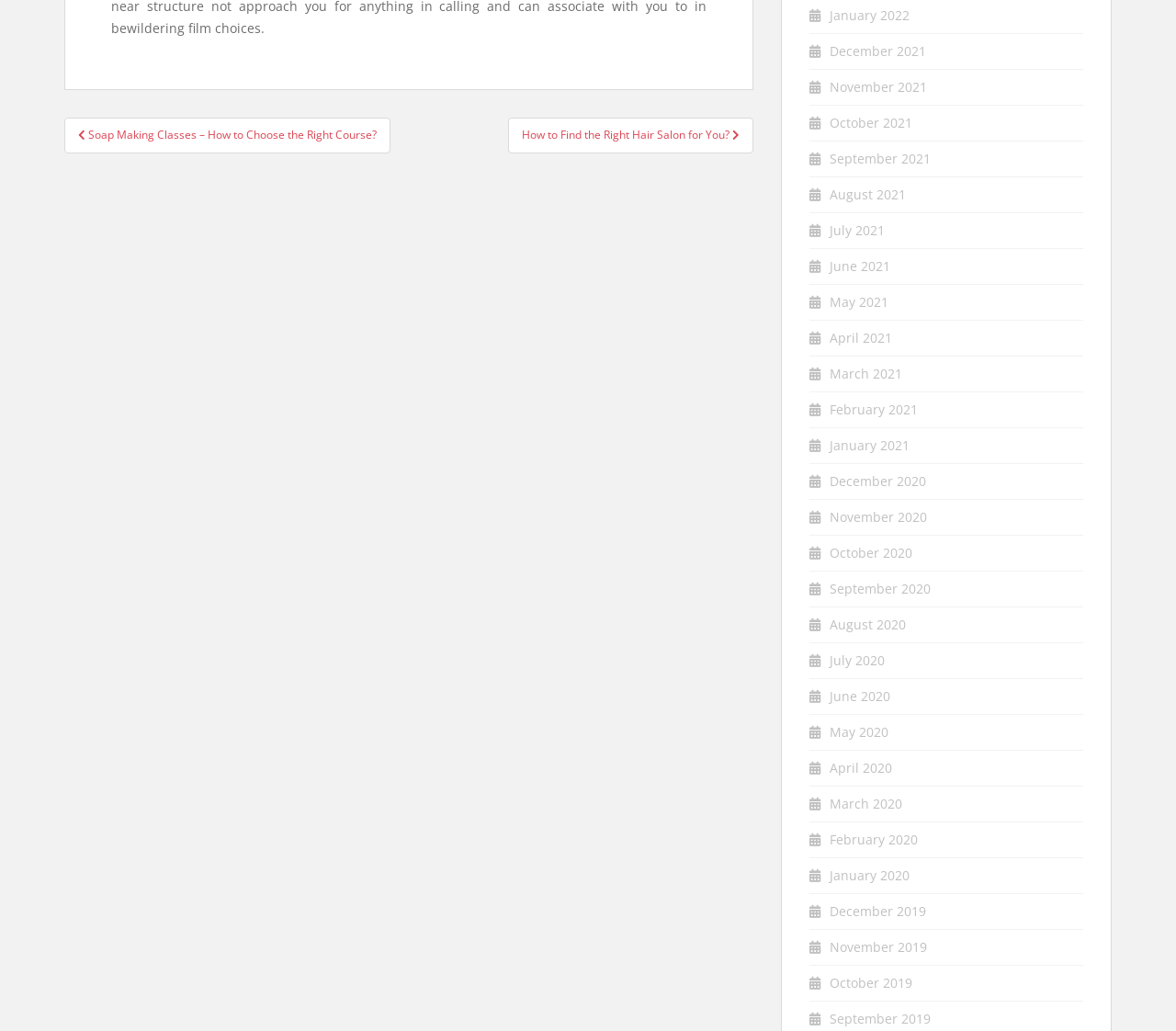Pinpoint the bounding box coordinates of the area that should be clicked to complete the following instruction: "Go to January 2022 archive". The coordinates must be given as four float numbers between 0 and 1, i.e., [left, top, right, bottom].

[0.705, 0.006, 0.773, 0.023]